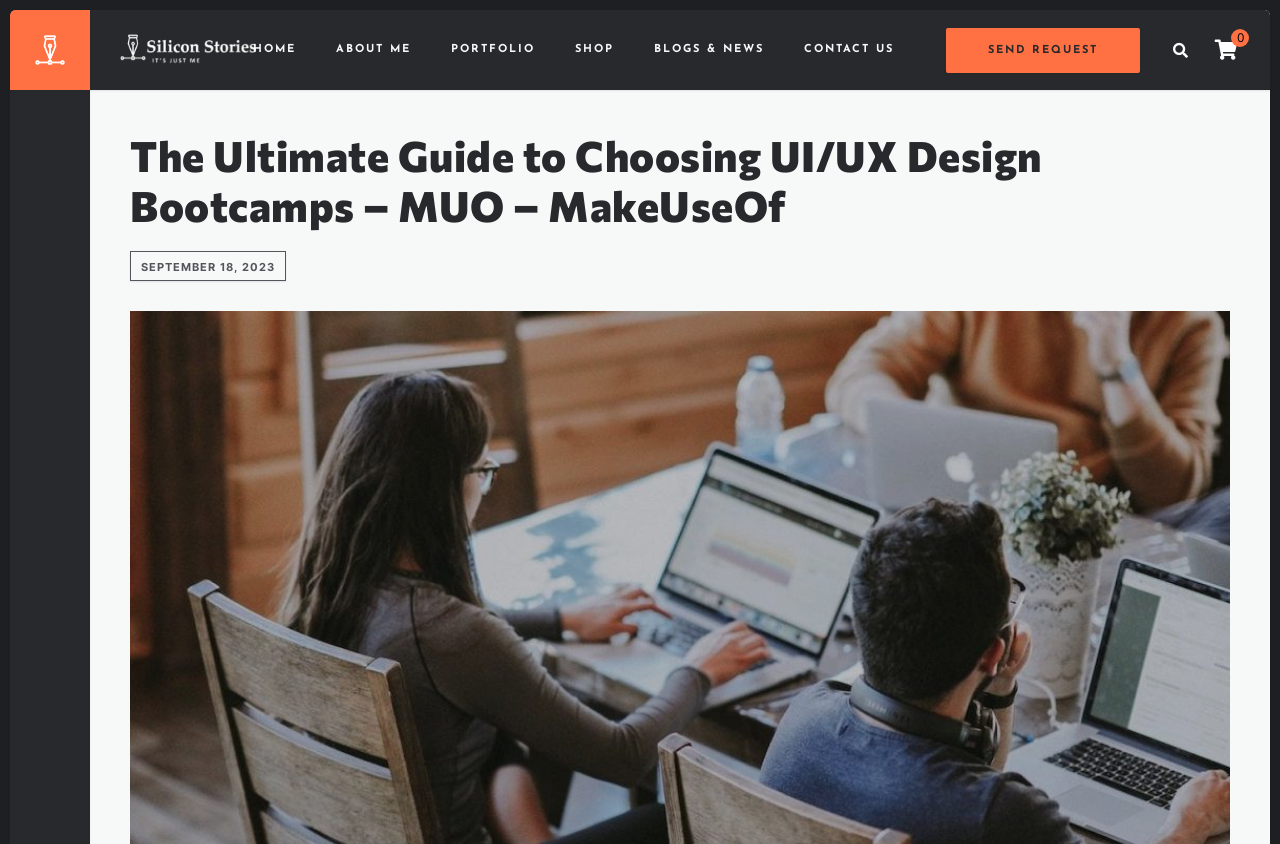Determine the bounding box coordinates of the clickable element to achieve the following action: 'read the blog'. Provide the coordinates as four float values between 0 and 1, formatted as [left, top, right, bottom].

[0.511, 0.035, 0.596, 0.084]